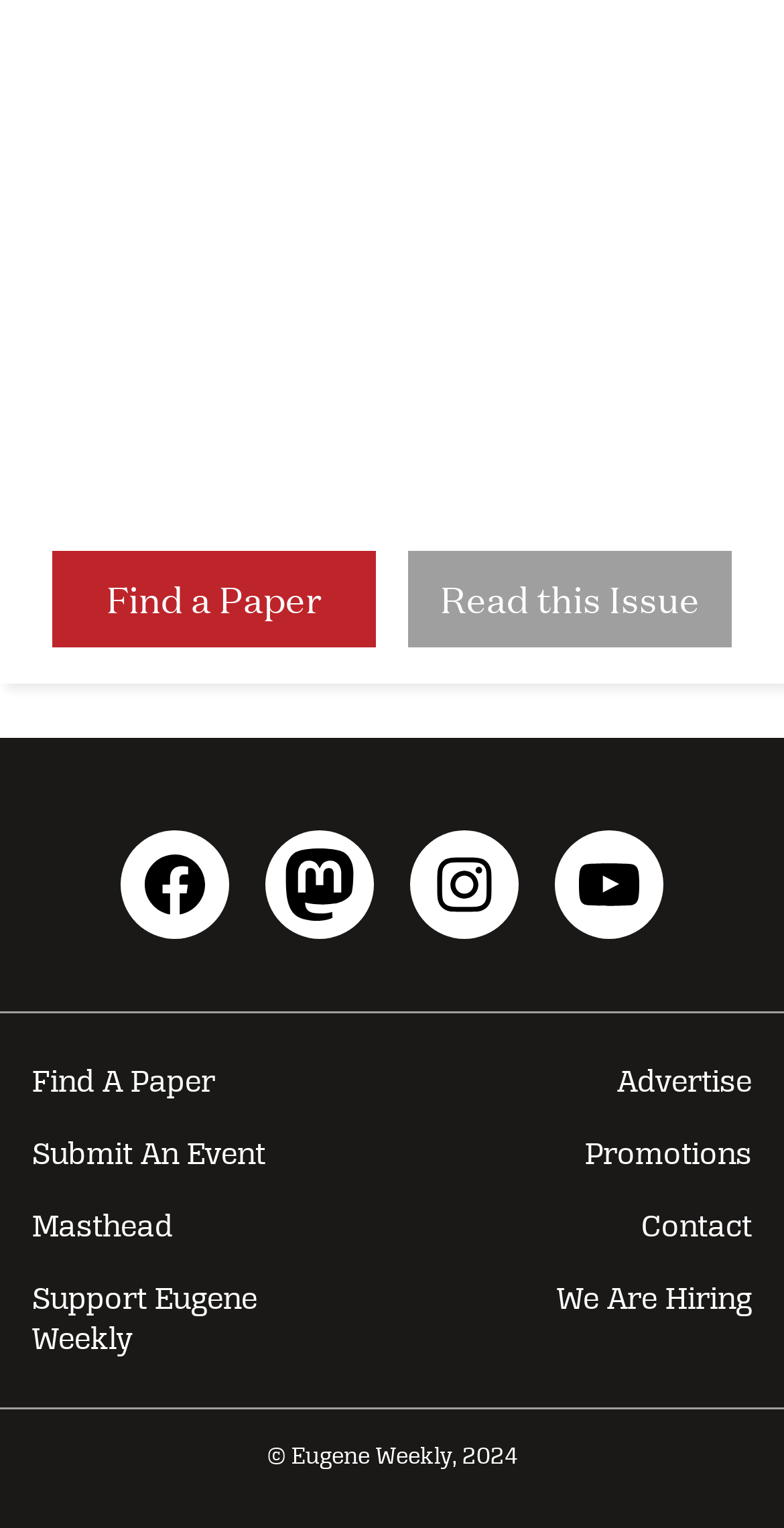What is the purpose of the 'Find a Paper' link?
Answer briefly with a single word or phrase based on the image.

To find a paper